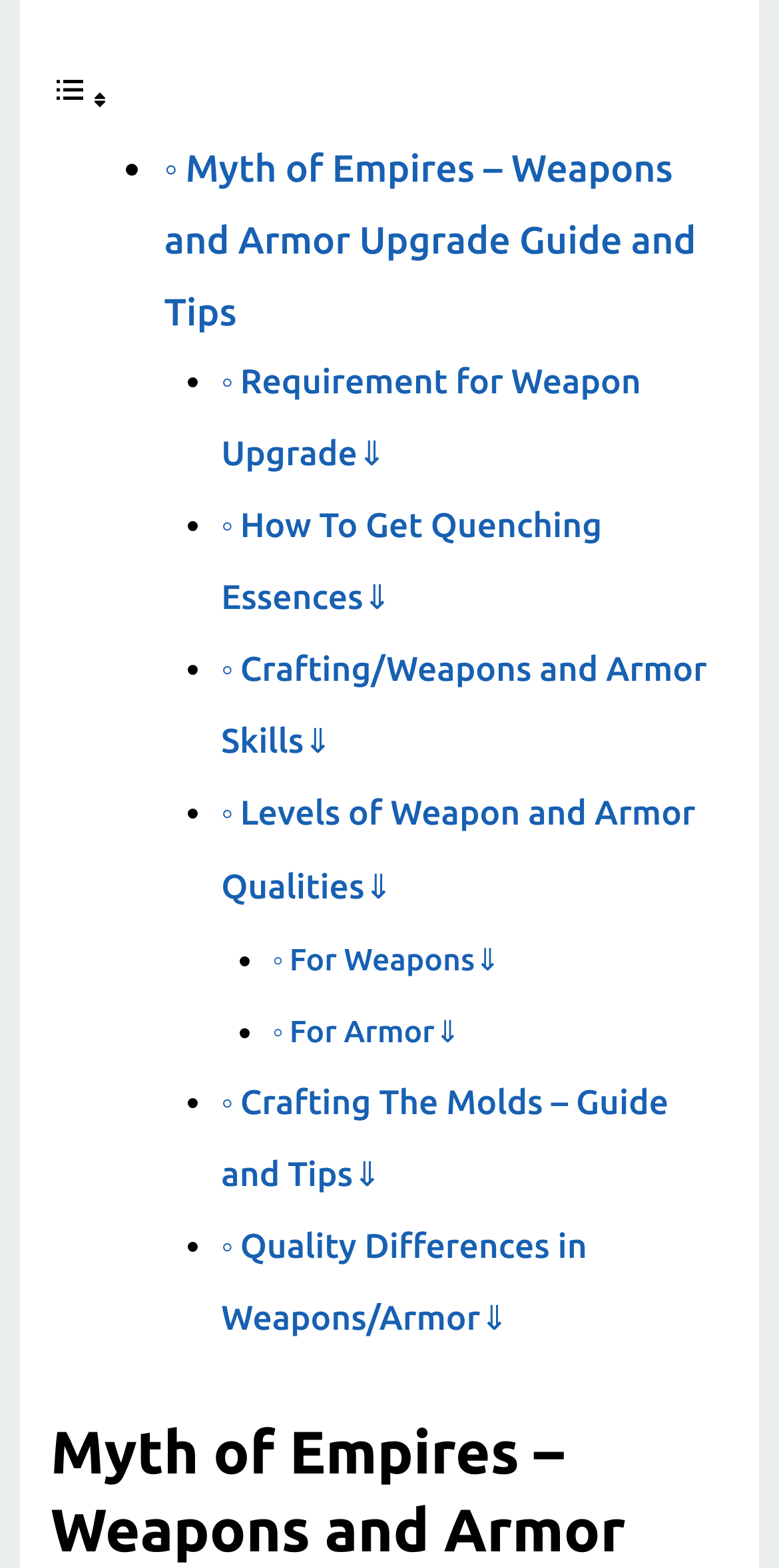Analyze the image and deliver a detailed answer to the question: What is the last list item about?

The last list item is about the quality differences in weapons and armor, as indicated by the link 'Quality Differences in Weapons/Armor⇓'.